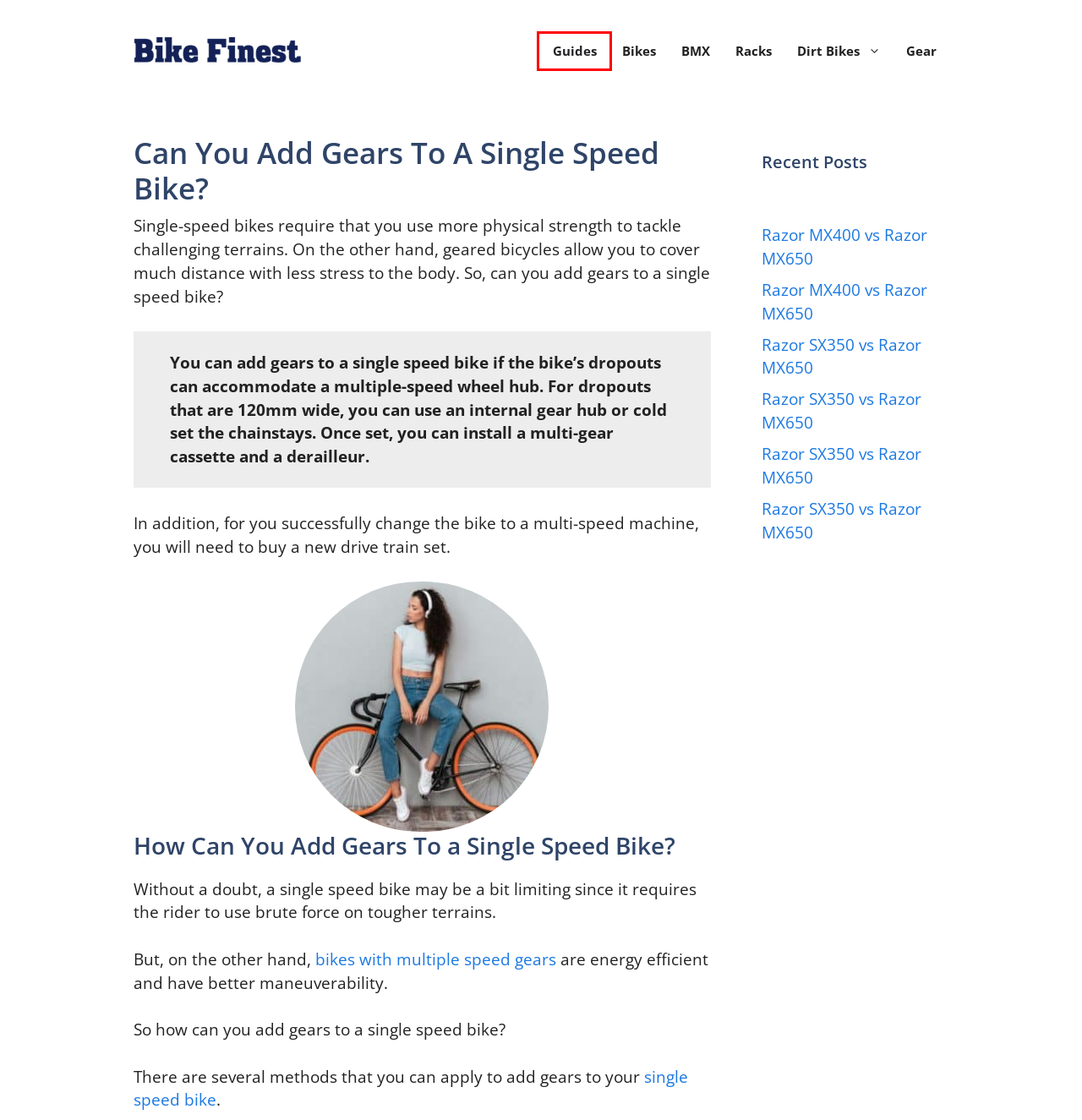You have a screenshot of a webpage with a red bounding box highlighting a UI element. Your task is to select the best webpage description that corresponds to the new webpage after clicking the element. Here are the descriptions:
A. Razor MX400 vs Razor MX650
B. Bike Finest
C. How To Install A Rear Derailleur On A Mountain Bike Quickly!
D. Home?
E. How To Shift Gears On A Bike For Dummies In 3 Steps!?
F. How Long Does A Steel Bike Frame Last in Years? (Quick Answer!)
G. What Are Single Speed Bikes Good For? - Should You Buy One?
H. Razor SX350 vs Razor MX650

B